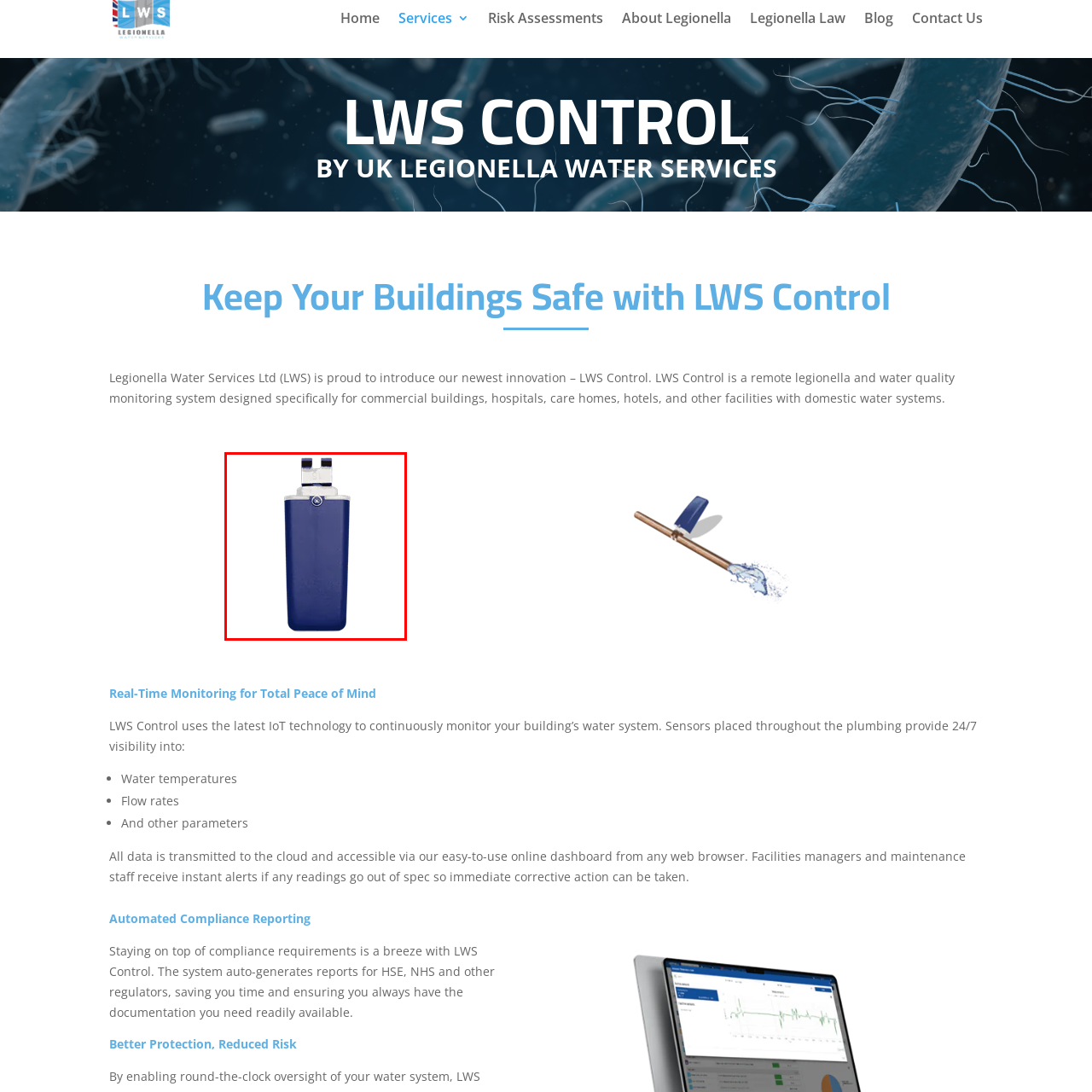What is the purpose of the LWS Control system?
Inspect the part of the image highlighted by the red bounding box and give a detailed answer to the question.

According to the caption, the LWS Control system, which the device is likely a part of, is 'aimed at ensuring safe water management through real-time monitoring', indicating that its purpose is to ensure safe water management.